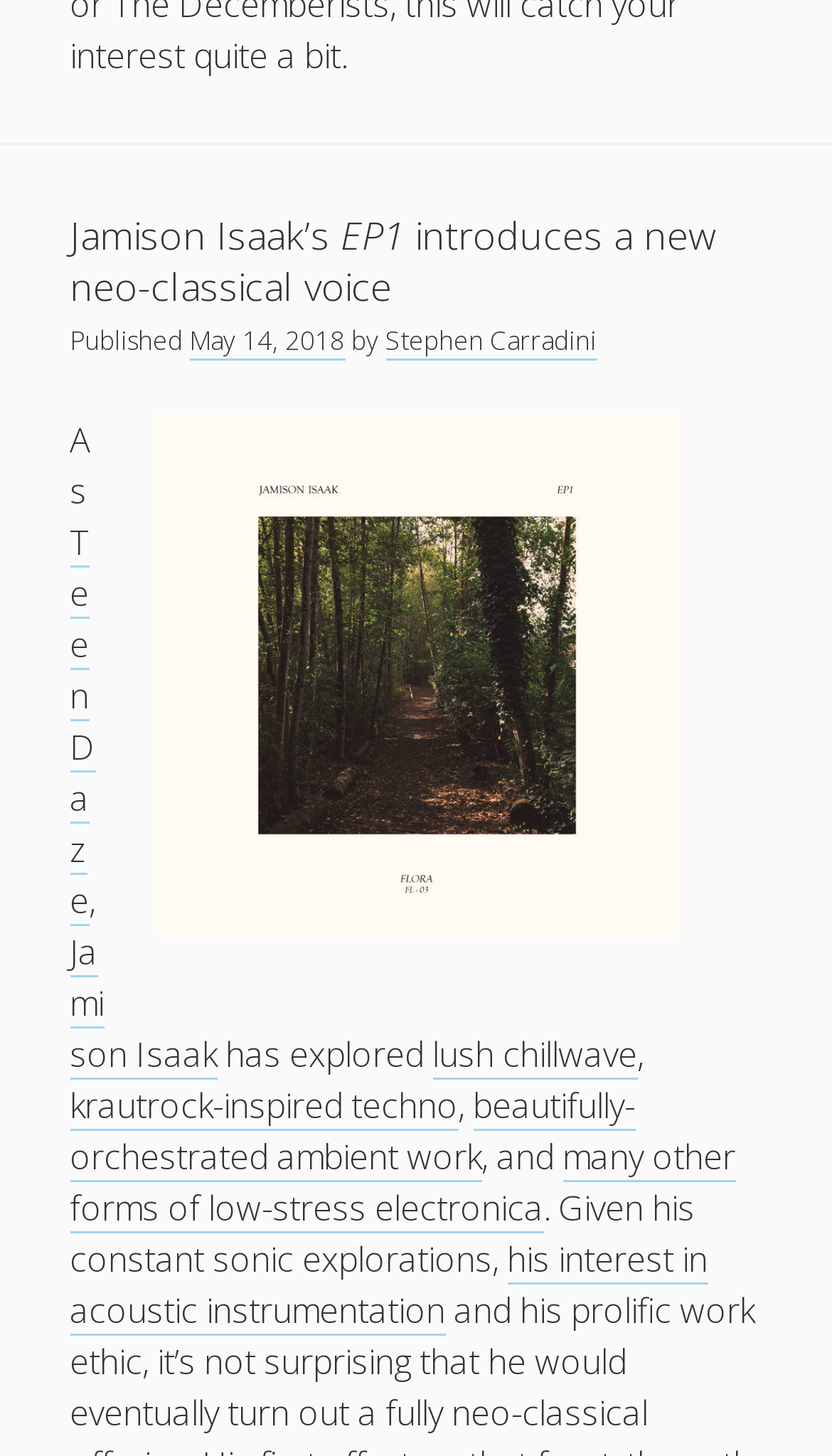Can you determine the bounding box coordinates of the area that needs to be clicked to fulfill the following instruction: "Check the publication date"?

[0.227, 0.221, 0.414, 0.248]